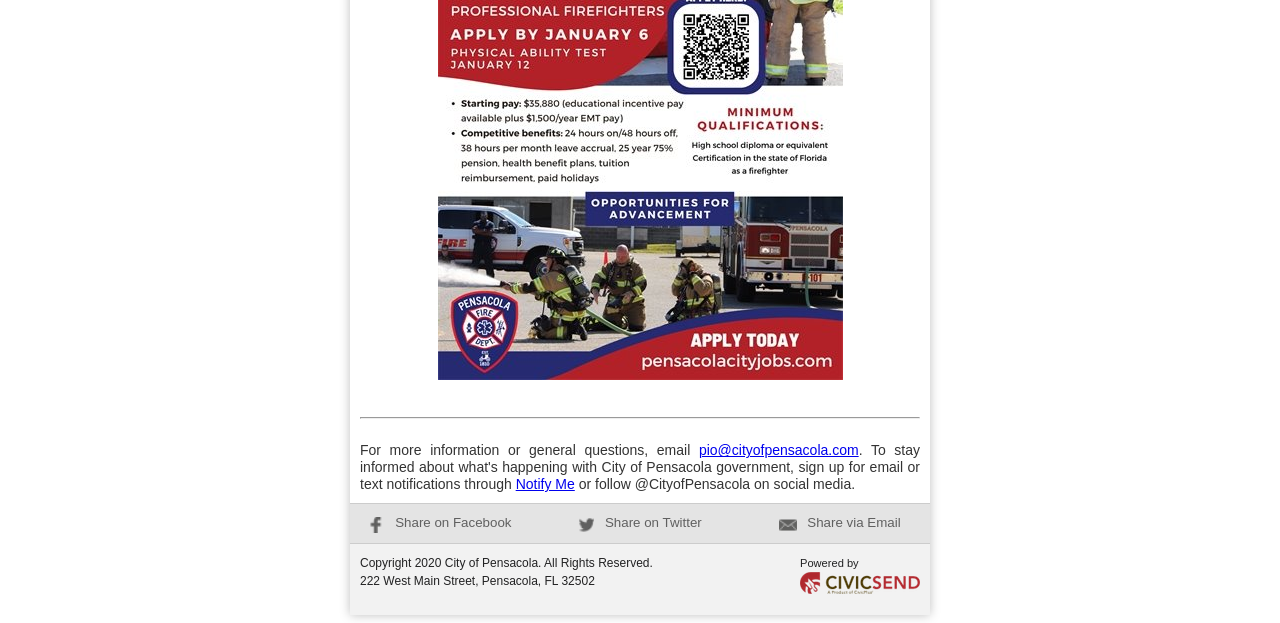Locate the UI element described by Share on Facebook in the provided webpage screenshot. Return the bounding box coordinates in the format (top-left x, top-left y, bottom-right x, bottom-right y), ensuring all values are between 0 and 1.

[0.288, 0.826, 0.4, 0.85]